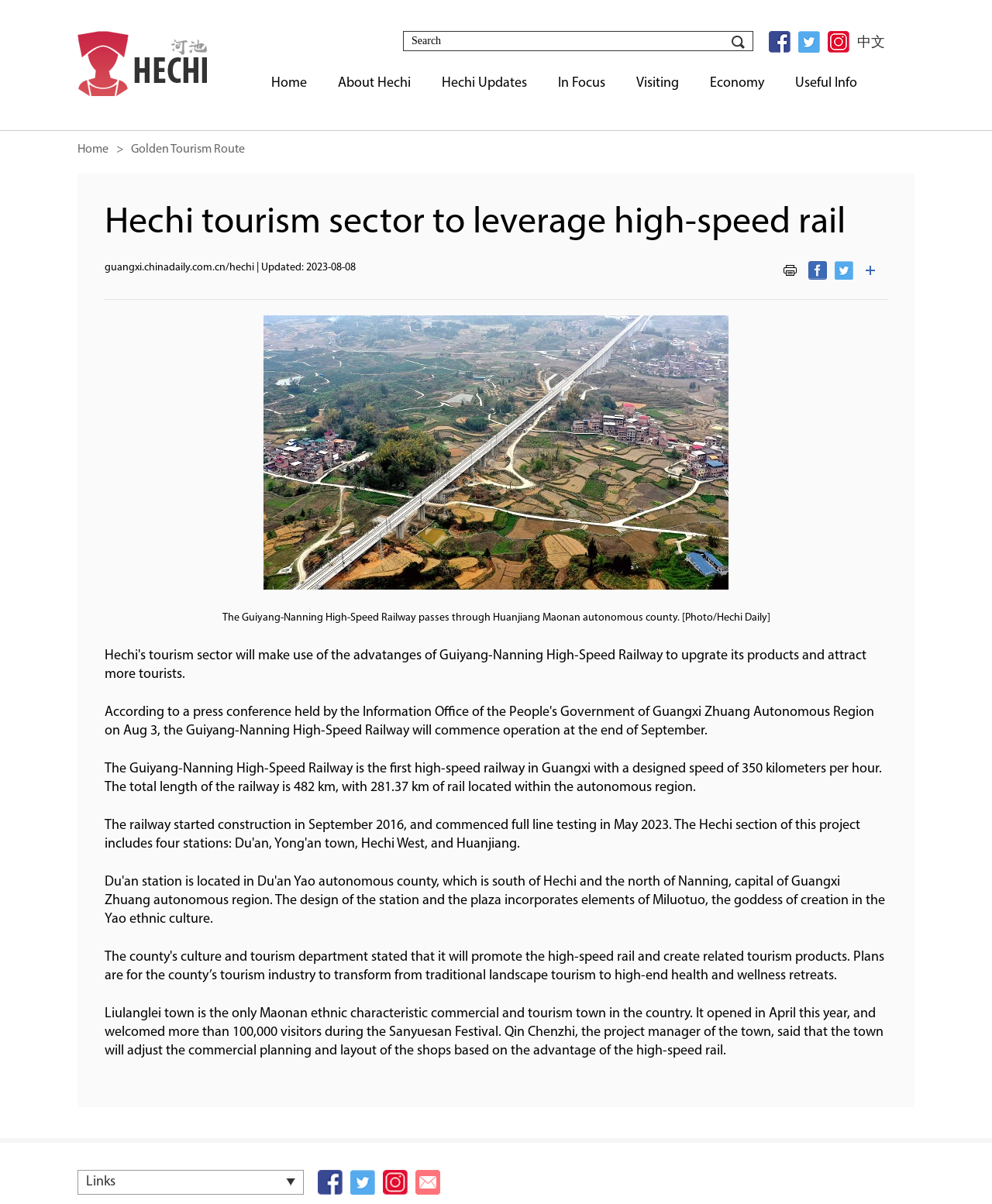Please identify the primary heading on the webpage and return its text.

Hechi tourism sector to leverage high-speed rail